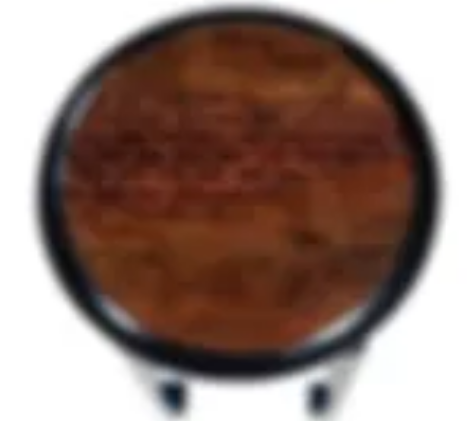Respond to the question with just a single word or phrase: 
What is the purpose of the 38th Annual Benefit Auction Gala Weekend?

Supports Penland School of Craft